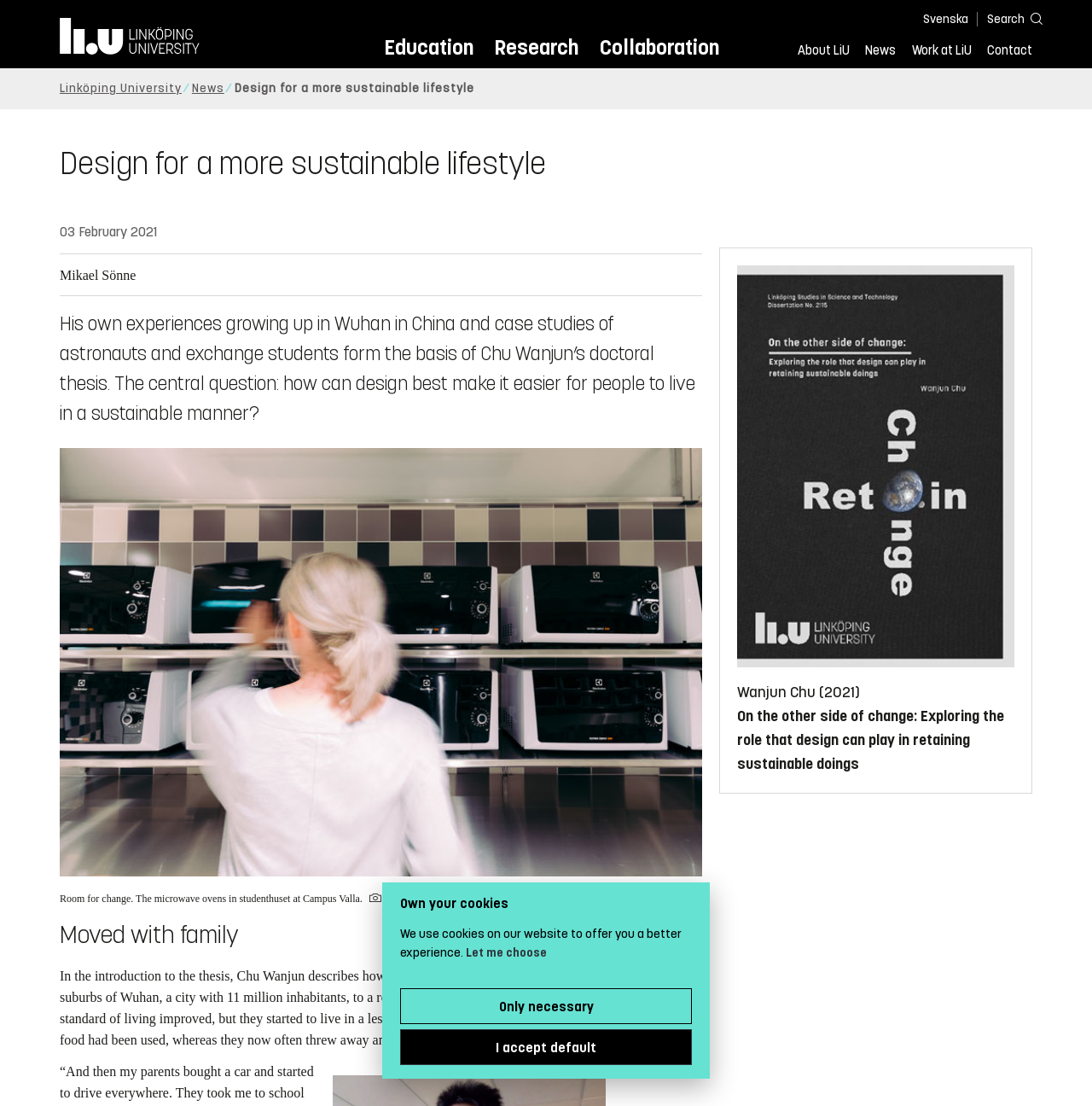Determine the bounding box coordinates of the region that needs to be clicked to achieve the task: "Click the 'Search' button".

[0.898, 0.008, 0.945, 0.025]